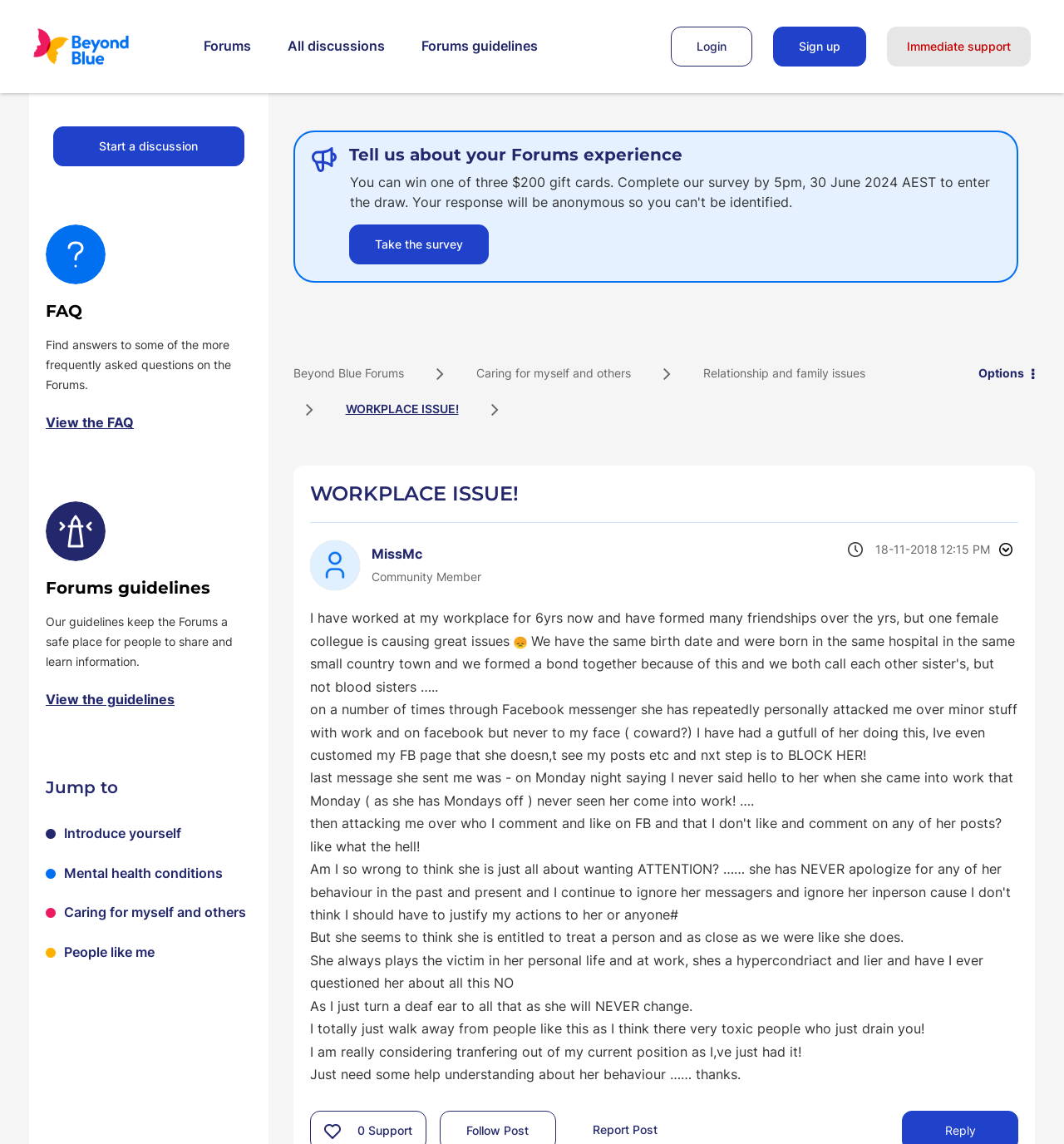Please identify the coordinates of the bounding box for the clickable region that will accomplish this instruction: "View Profile of MissMc".

[0.349, 0.477, 0.396, 0.492]